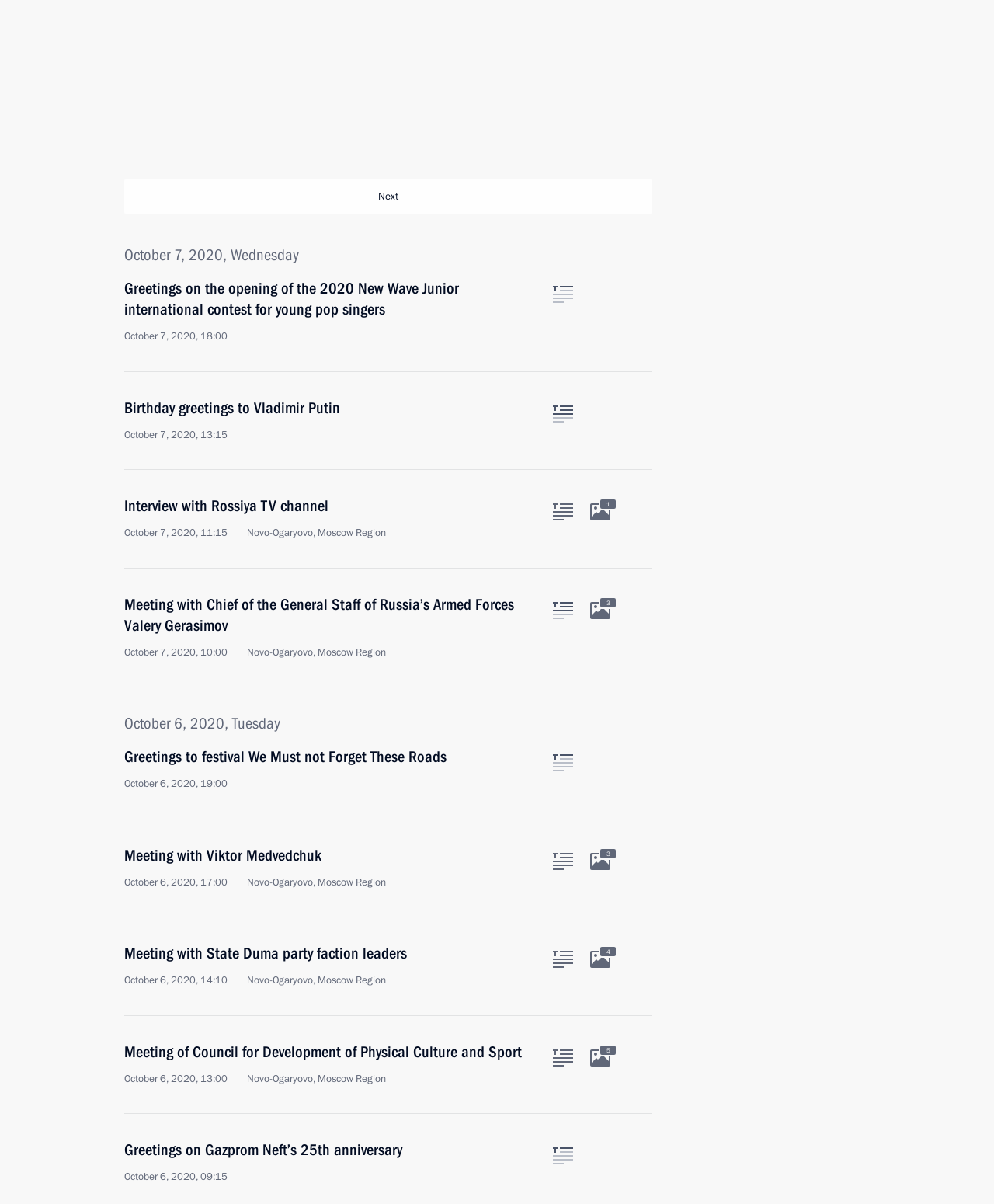What is the anniversary being celebrated?
Please provide a single word or phrase as your answer based on the image.

65th anniversary